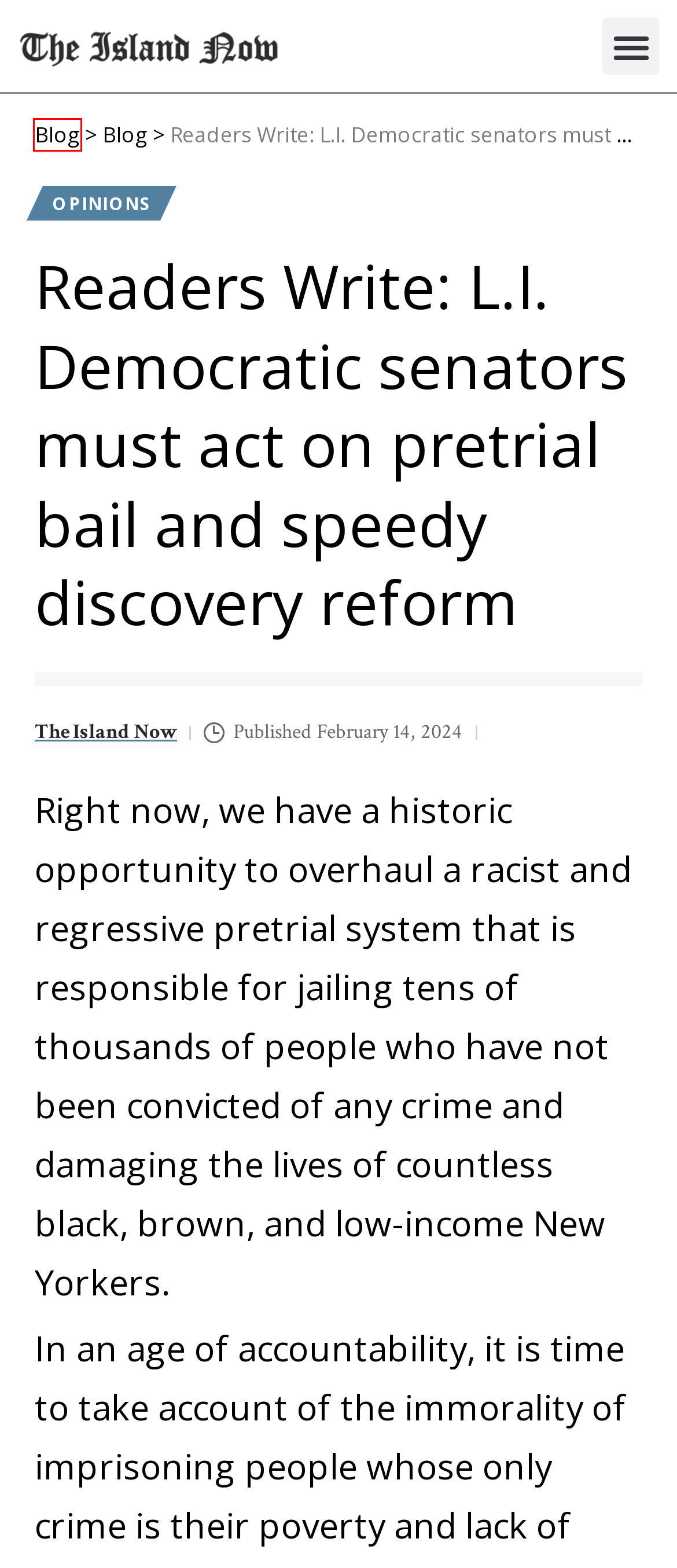You are provided with a screenshot of a webpage that has a red bounding box highlighting a UI element. Choose the most accurate webpage description that matches the new webpage after clicking the highlighted element. Here are your choices:
A. 6 Best Sites To Buy Facebook Followers (Real & Active)
B. Best Pre-Workout For Men In 2023: Top 4 Supplements That Work!
C. Best Weight Loss Pills in 2023
D. Blog - The Island Now
E. Buy Instagram Followers: Top Sites To Purchase IG Followers
F. Best Fat Burners for Men- Top 5 Fat Burning Supplements of 2024
G. Opinions Archives - The Island Now
H. Why Trust Us? - The Island Now

D